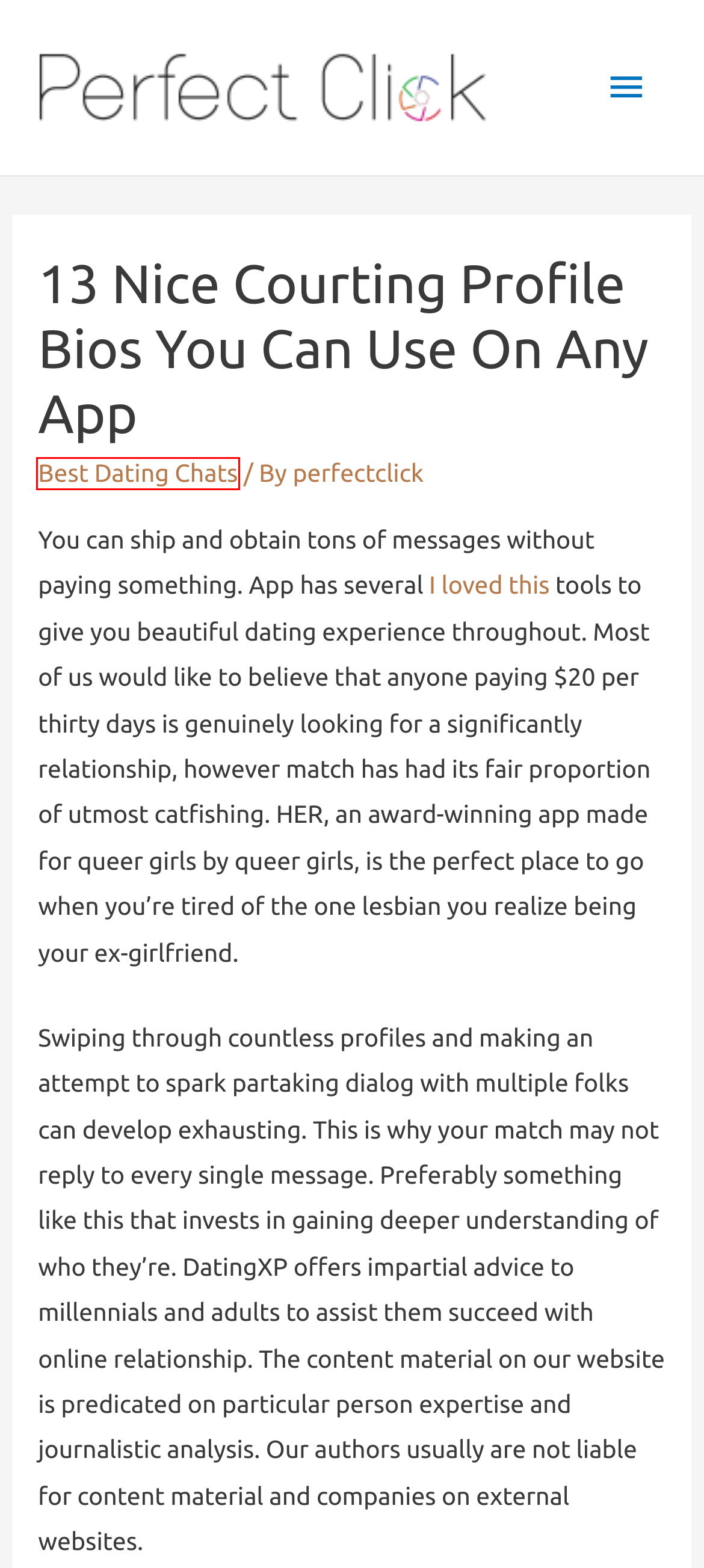Review the webpage screenshot and focus on the UI element within the red bounding box. Select the best-matching webpage description for the new webpage that follows after clicking the highlighted element. Here are the candidates:
A. perfectclick – Perfectclick
B. Best Hookup Chat – Perfectclick
C. Dating App – Perfectclick
D. August 2022 – Perfectclick
E. Comments for Perfectclick
F. Best Dating Chats – Perfectclick
G. April 2023 – Perfectclick
H. Blog Tool, Publishing Platform, and CMS – WordPress.org

F